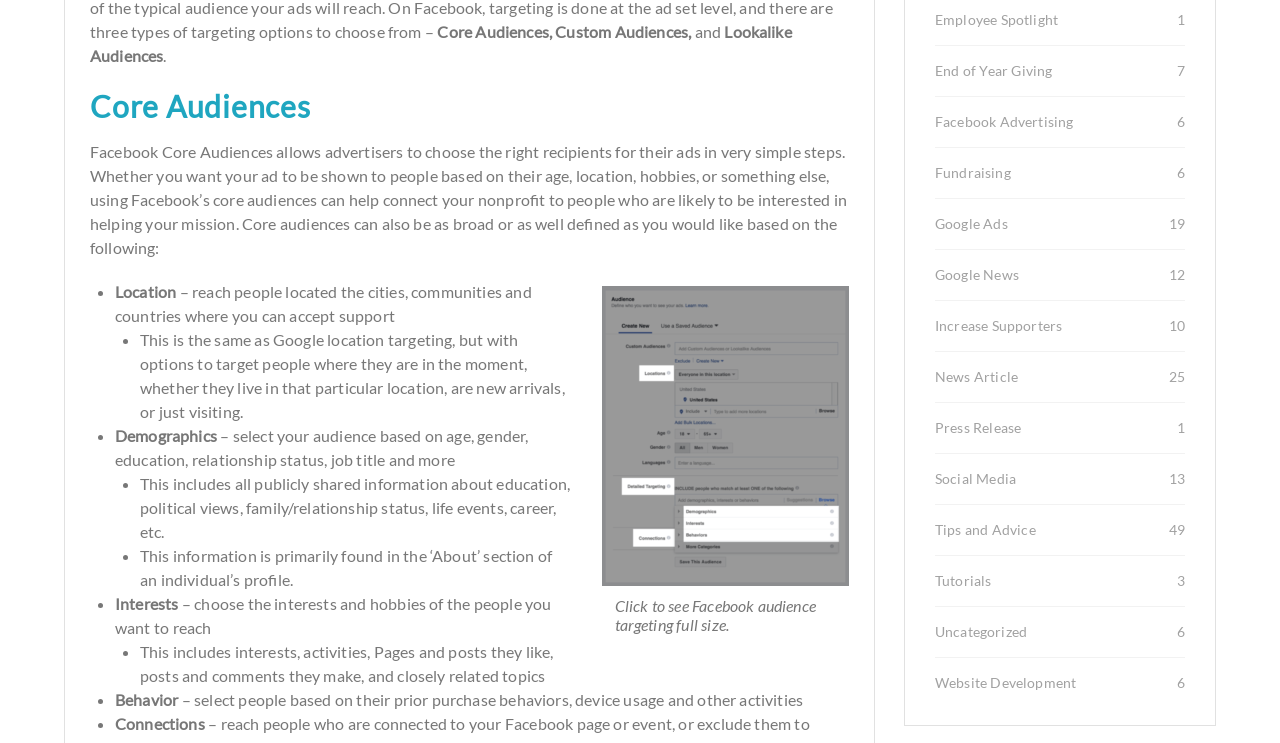Using the webpage screenshot, find the UI element described by Tips and Advice 49. Provide the bounding box coordinates in the format (top-left x, top-left y, bottom-right x, bottom-right y), ensuring all values are floating point numbers between 0 and 1.

[0.73, 0.701, 0.809, 0.724]